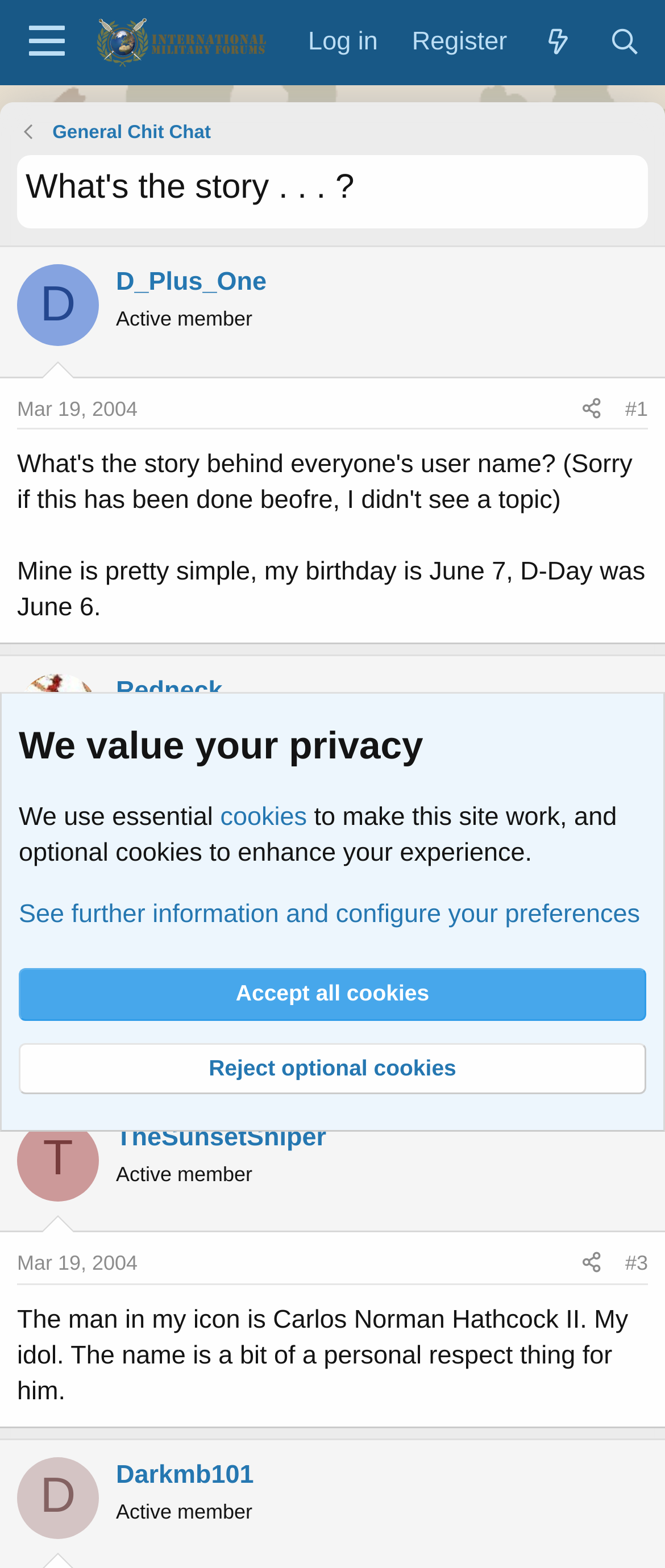Locate the bounding box coordinates of the element you need to click to accomplish the task described by this instruction: "Click the 'Search' link".

[0.889, 0.006, 0.99, 0.048]